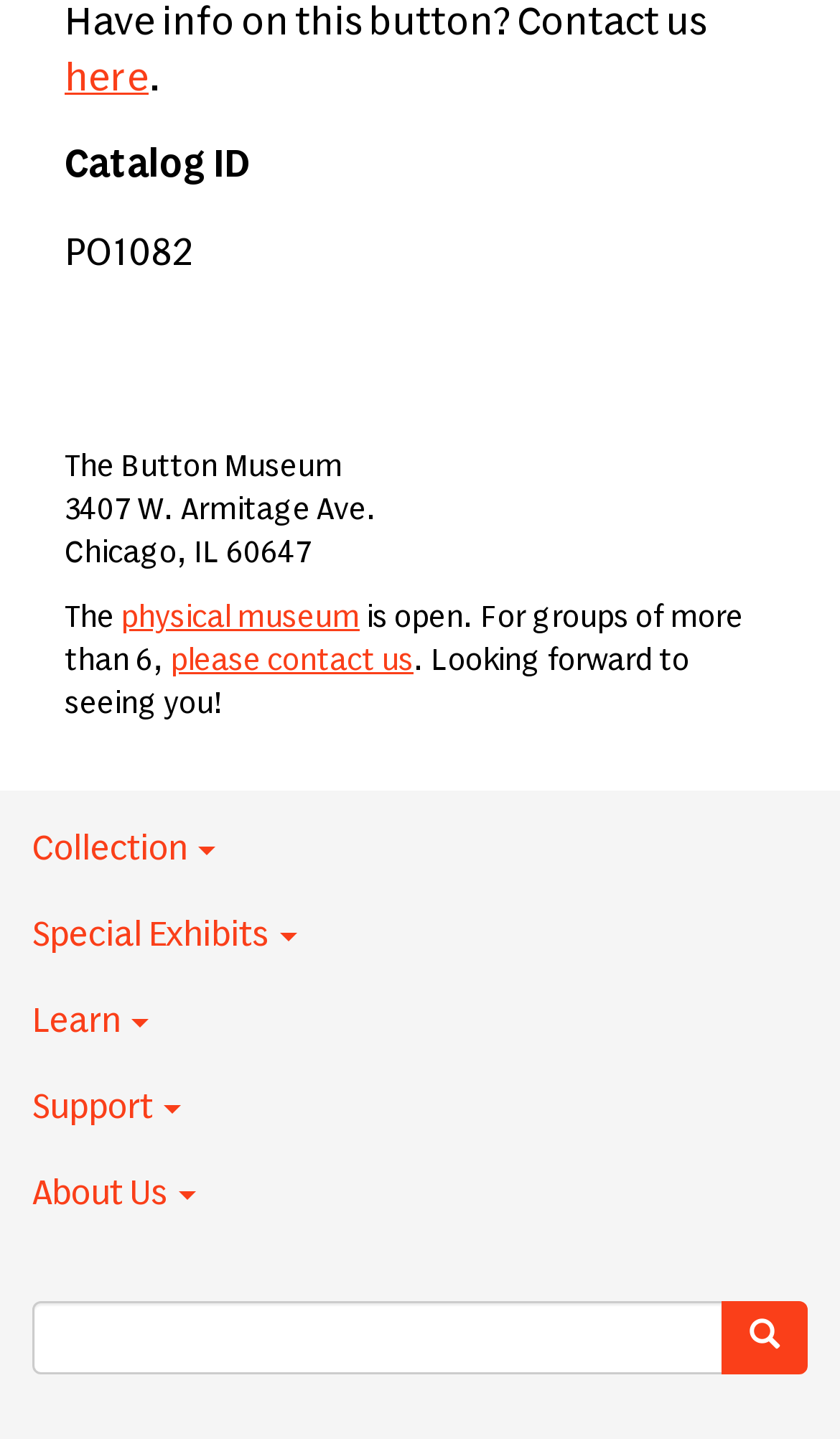Given the webpage screenshot and the description, determine the bounding box coordinates (top-left x, top-left y, bottom-right x, bottom-right y) that define the location of the UI element matching this description: About Us

[0.0, 0.8, 1.0, 0.86]